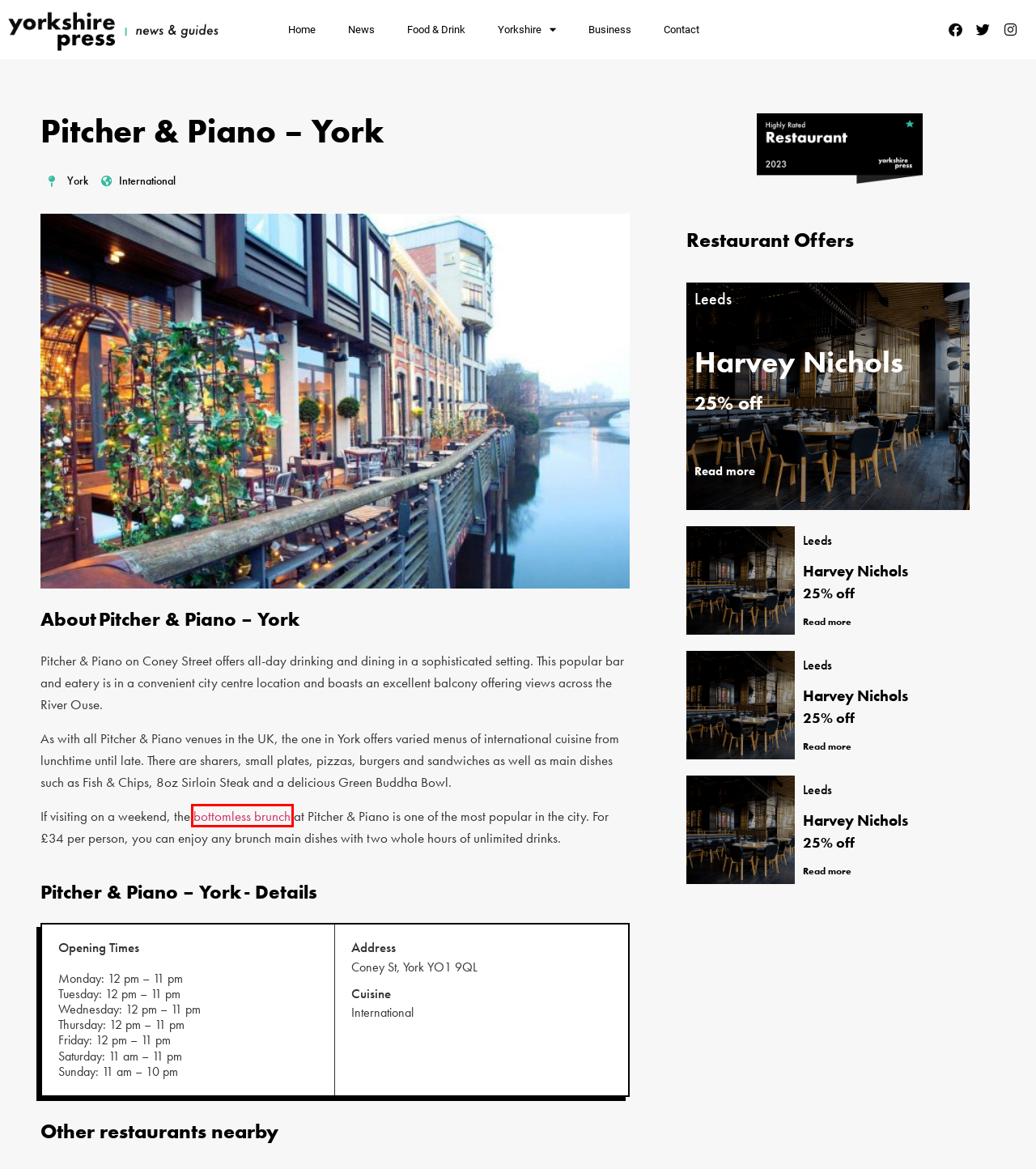Using the screenshot of a webpage with a red bounding box, pick the webpage description that most accurately represents the new webpage after the element inside the red box is clicked. Here are the candidates:
A. News - The Yorkshire Press
B. Contact - The Yorkshire Press
C. The Ultimate Guide To Yorkshire - The Yorkshire Press
D. York - The Yorkshire Press
E. Food & Drink - The Yorkshire Press
F. Manahatta York - The Yorkshire Press
G. 11 Of The Best Places To Enjoy Bottomless Brunch In York - The Yorkshire Press
H. Yorkshire - The Yorkshire Press

G